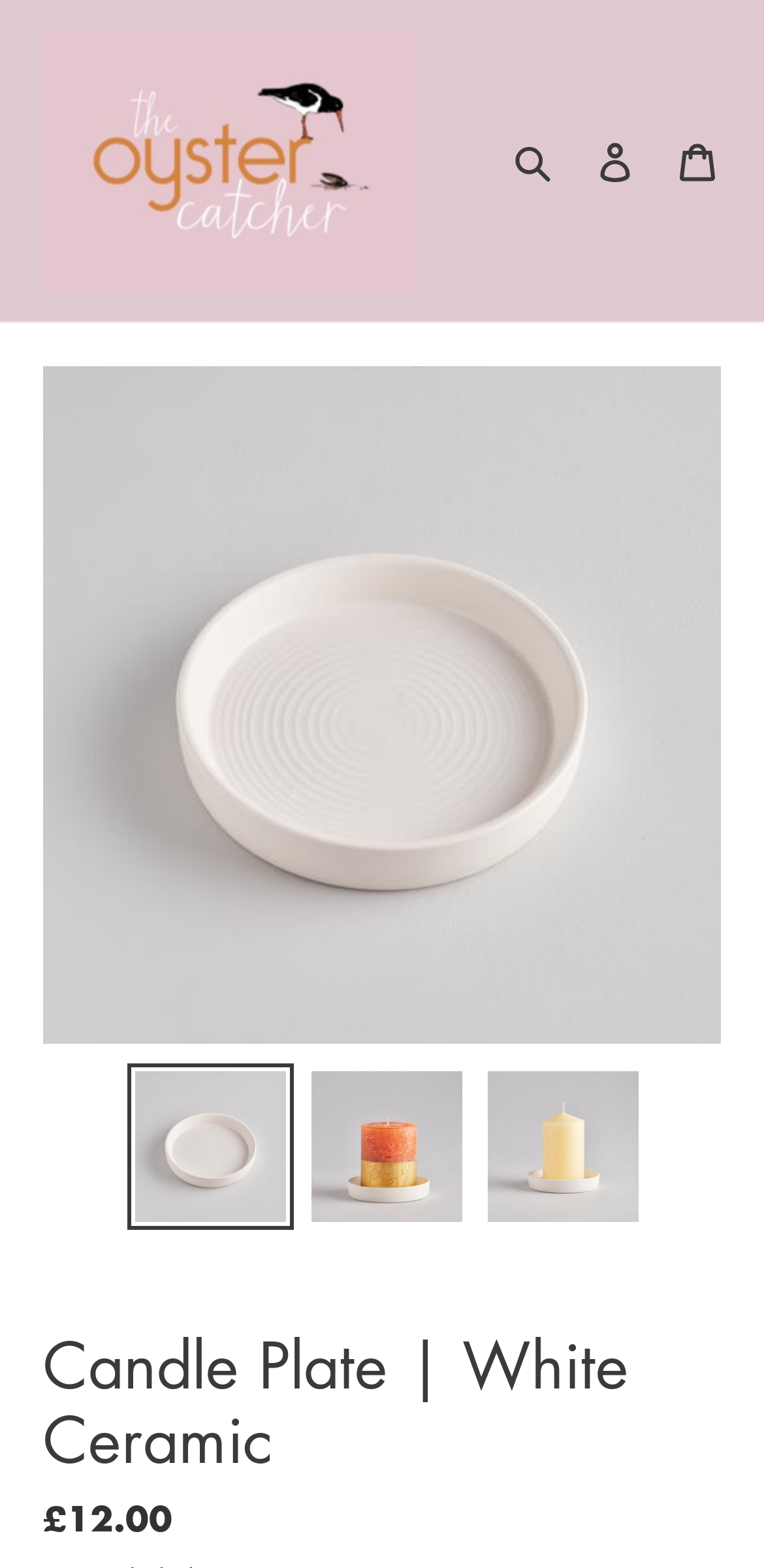Please determine the heading text of this webpage.

Candle Plate | White Ceramic